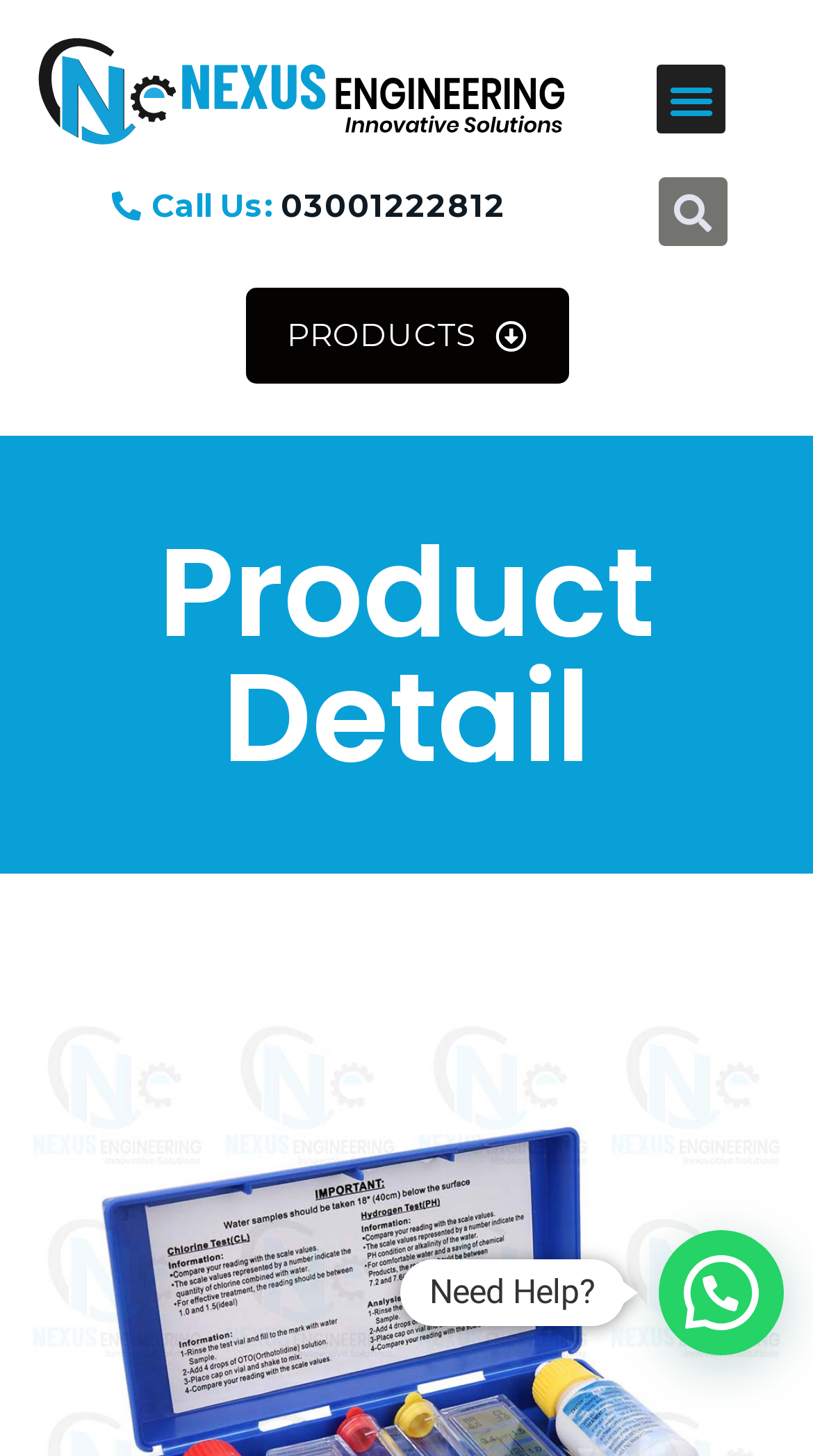Using the description "alt="nex-01"", locate and provide the bounding box of the UI element.

[0.038, 0.021, 0.7, 0.107]